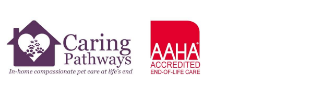Provide an in-depth description of the image you see.

The image features the logo of "Caring Pathways," a service dedicated to providing compassionate in-home pet care during end-of-life situations for beloved animals. The logo is adorned with a heart-shaped design, symbolizing love and empathy in pet care. Next to it, there is the AAHA (American Animal Hospital Association) logo, indicating that the organization is accredited for its commitment to high standards in pet healthcare and end-of-life services. Together, these logos represent a promise of quality and compassion for pets and their families during difficult times.